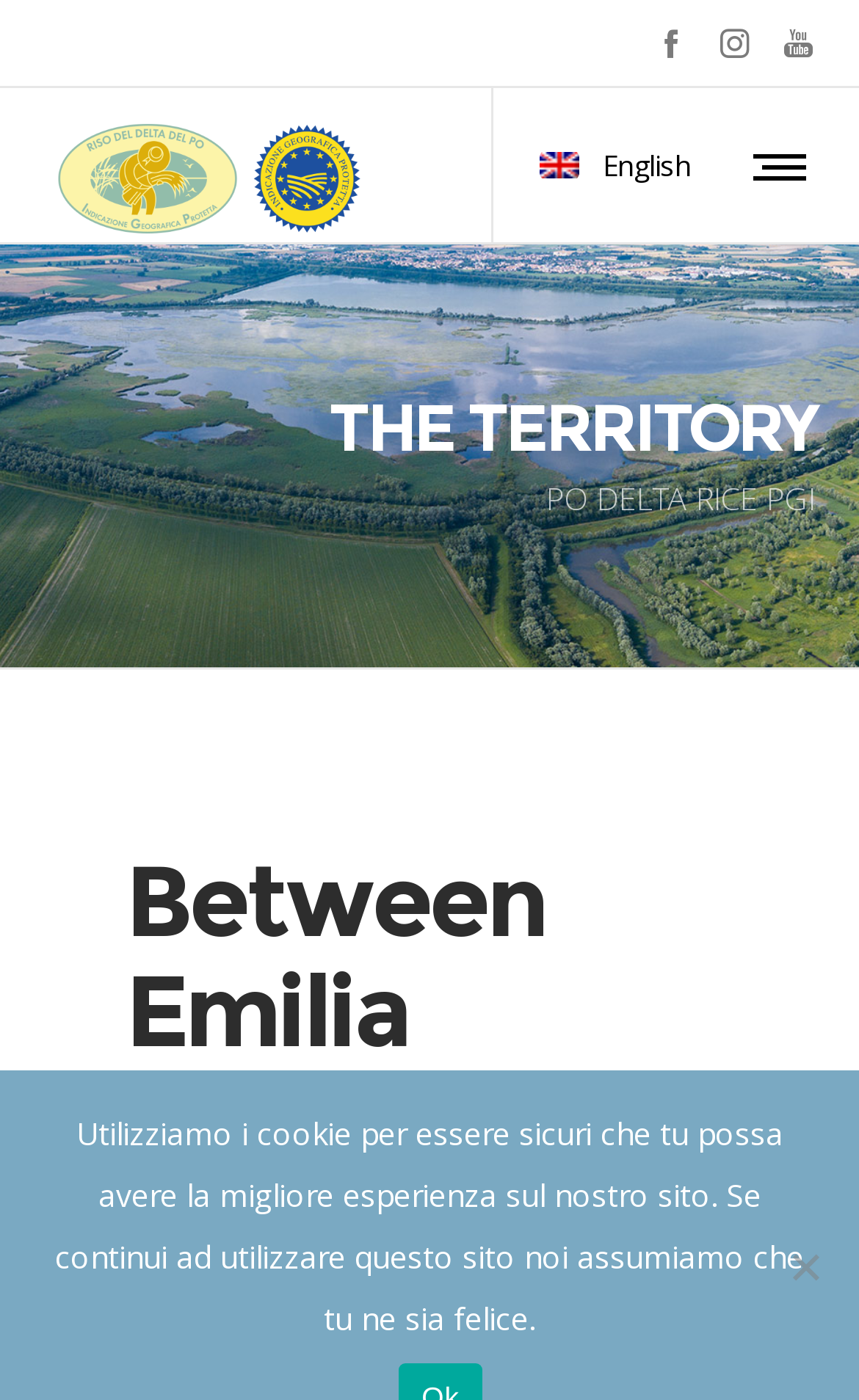Identify the bounding box for the described UI element: "title="Site logo"".

[0.051, 0.063, 0.436, 0.173]